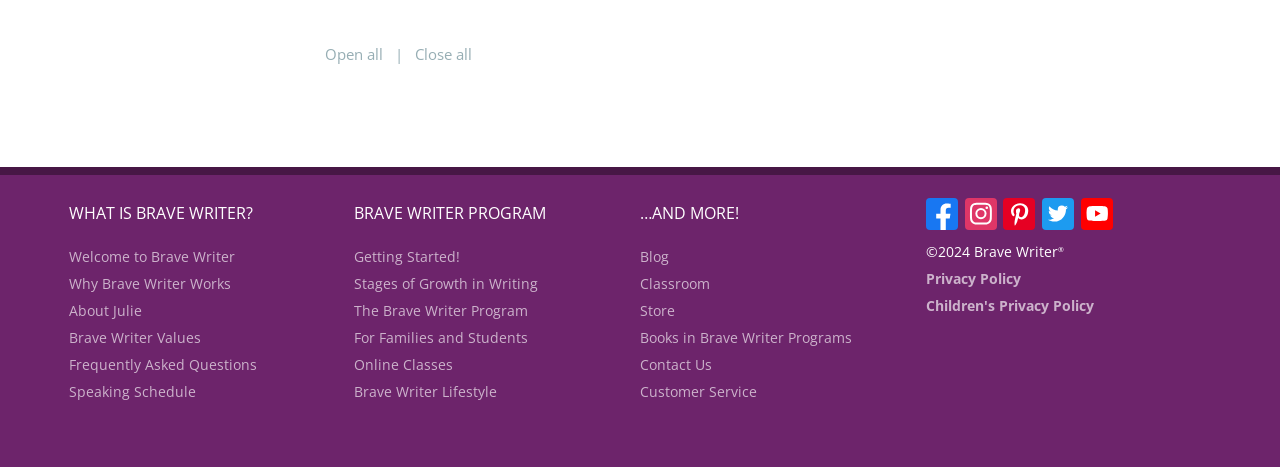Use one word or a short phrase to answer the question provided: 
How many images are there in the middle section?

5